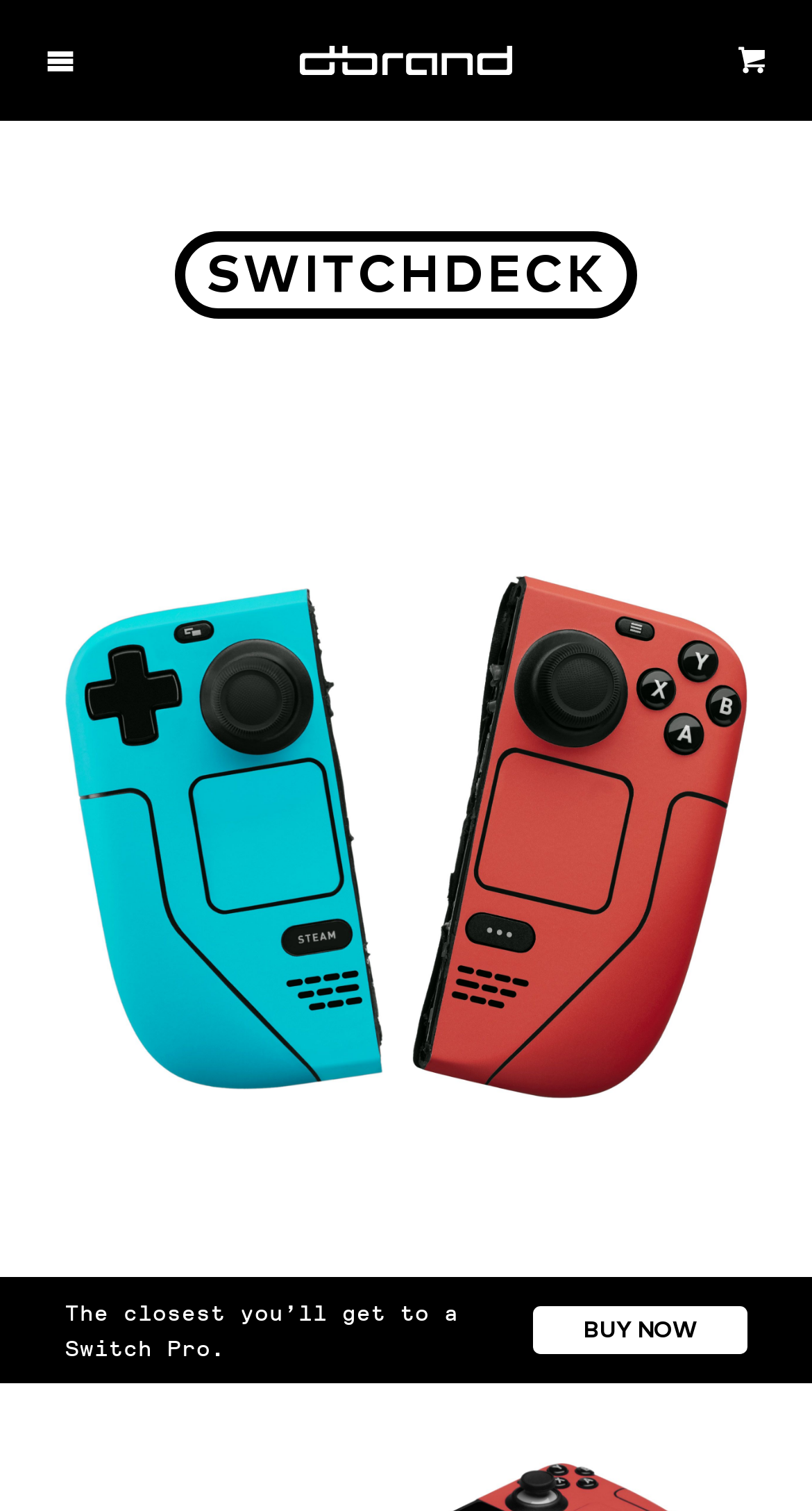Give the bounding box coordinates for the element described as: "Menu".

[0.0, 0.0, 0.148, 0.079]